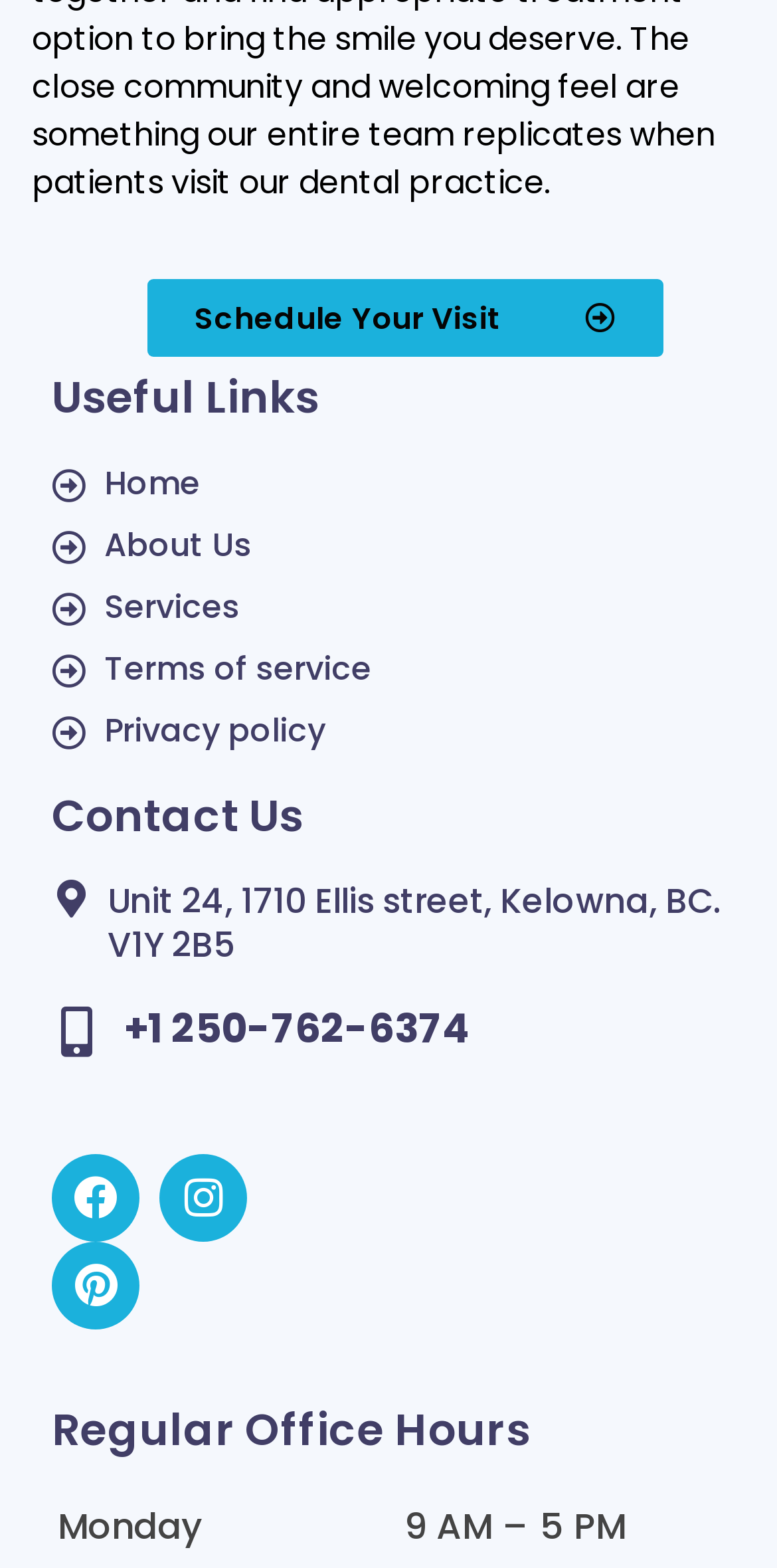Please find and report the bounding box coordinates of the element to click in order to perform the following action: "View services". The coordinates should be expressed as four float numbers between 0 and 1, in the format [left, top, right, bottom].

[0.067, 0.373, 0.974, 0.403]